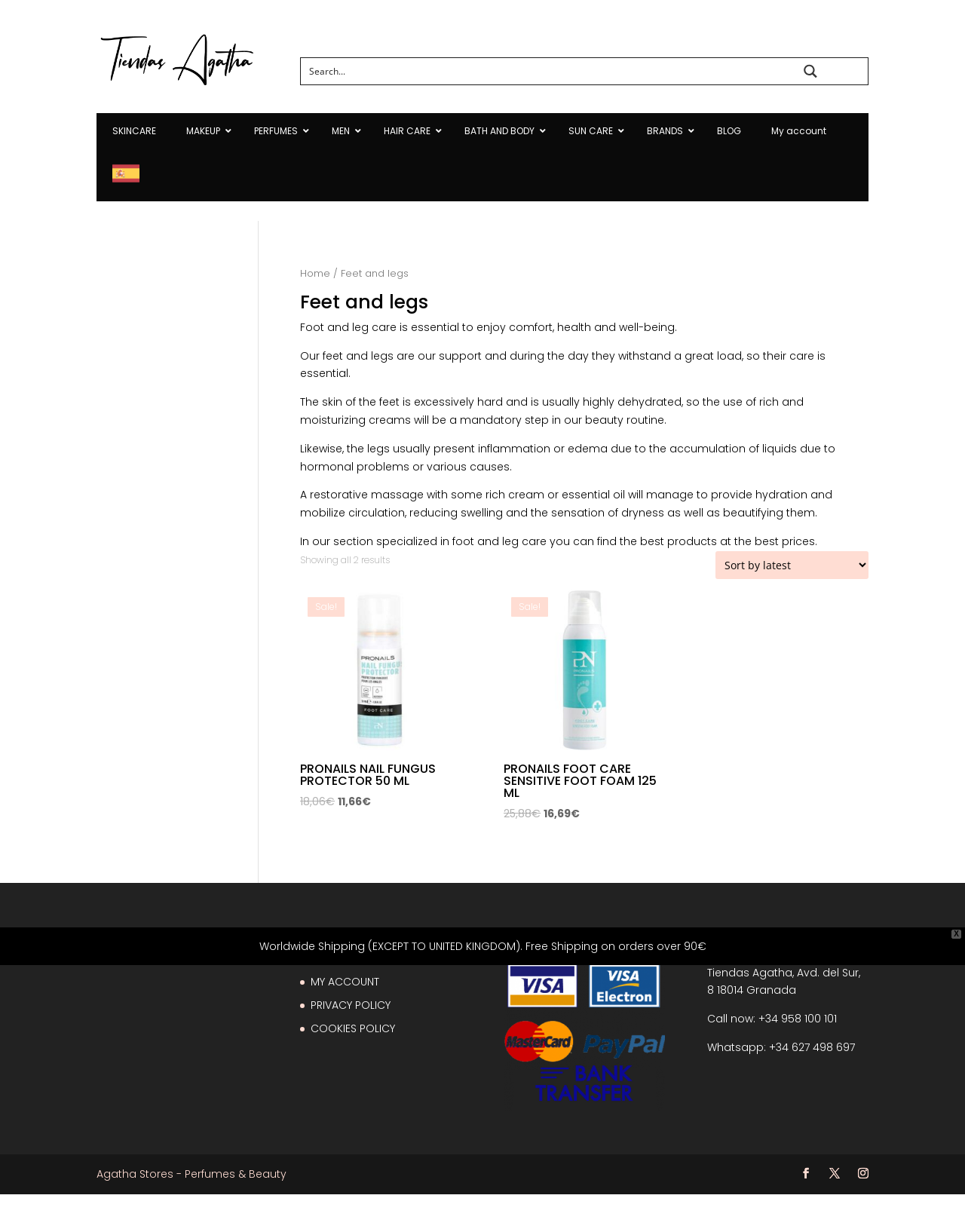Can you locate the main headline on this webpage and provide its text content?

Feet and legs